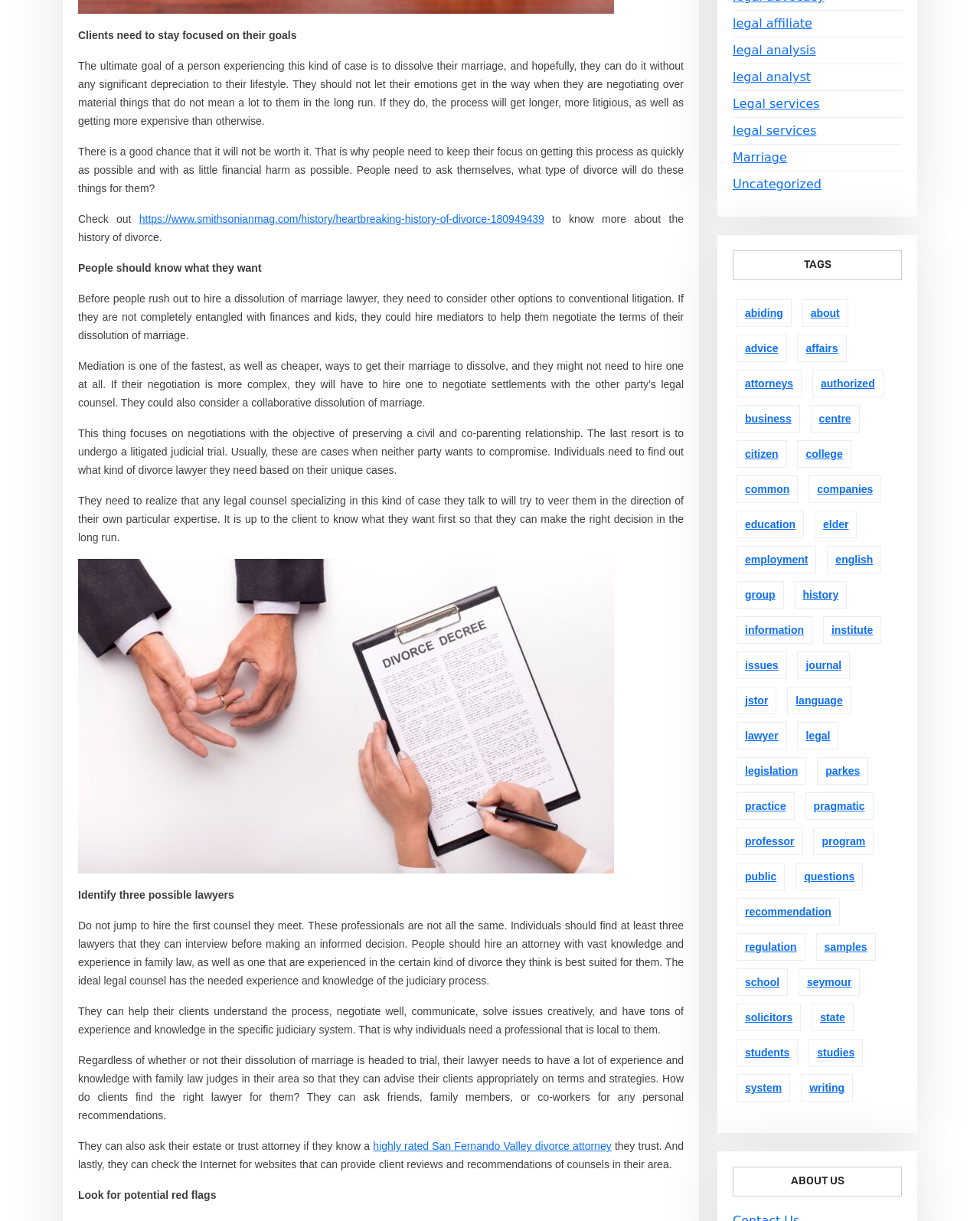Specify the bounding box coordinates of the element's area that should be clicked to execute the given instruction: "Read about TAGS". The coordinates should be four float numbers between 0 and 1, i.e., [left, top, right, bottom].

[0.748, 0.205, 0.92, 0.229]